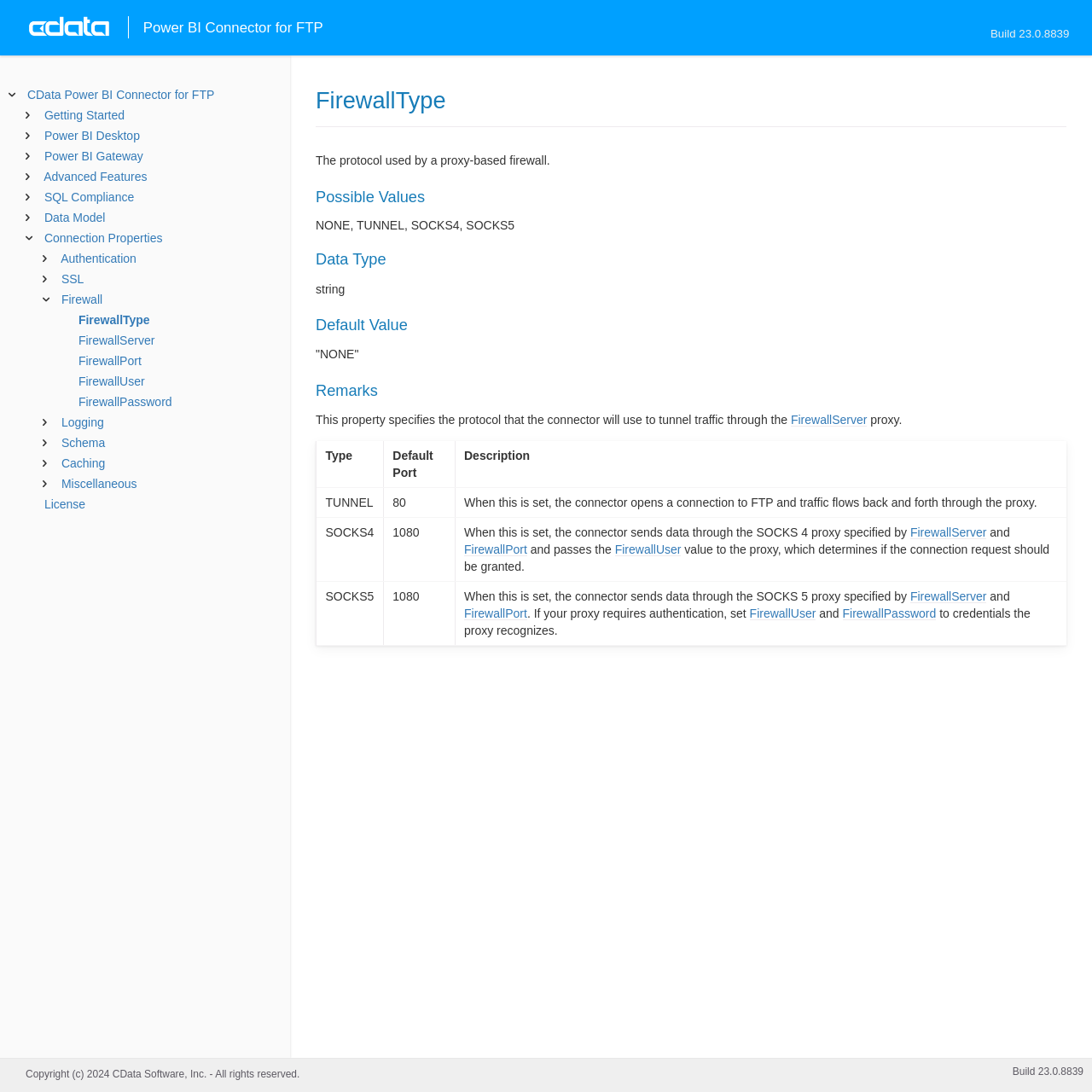What is the protocol used by a proxy-based firewall?
Using the visual information, answer the question in a single word or phrase.

The protocol used by a proxy-based firewall.